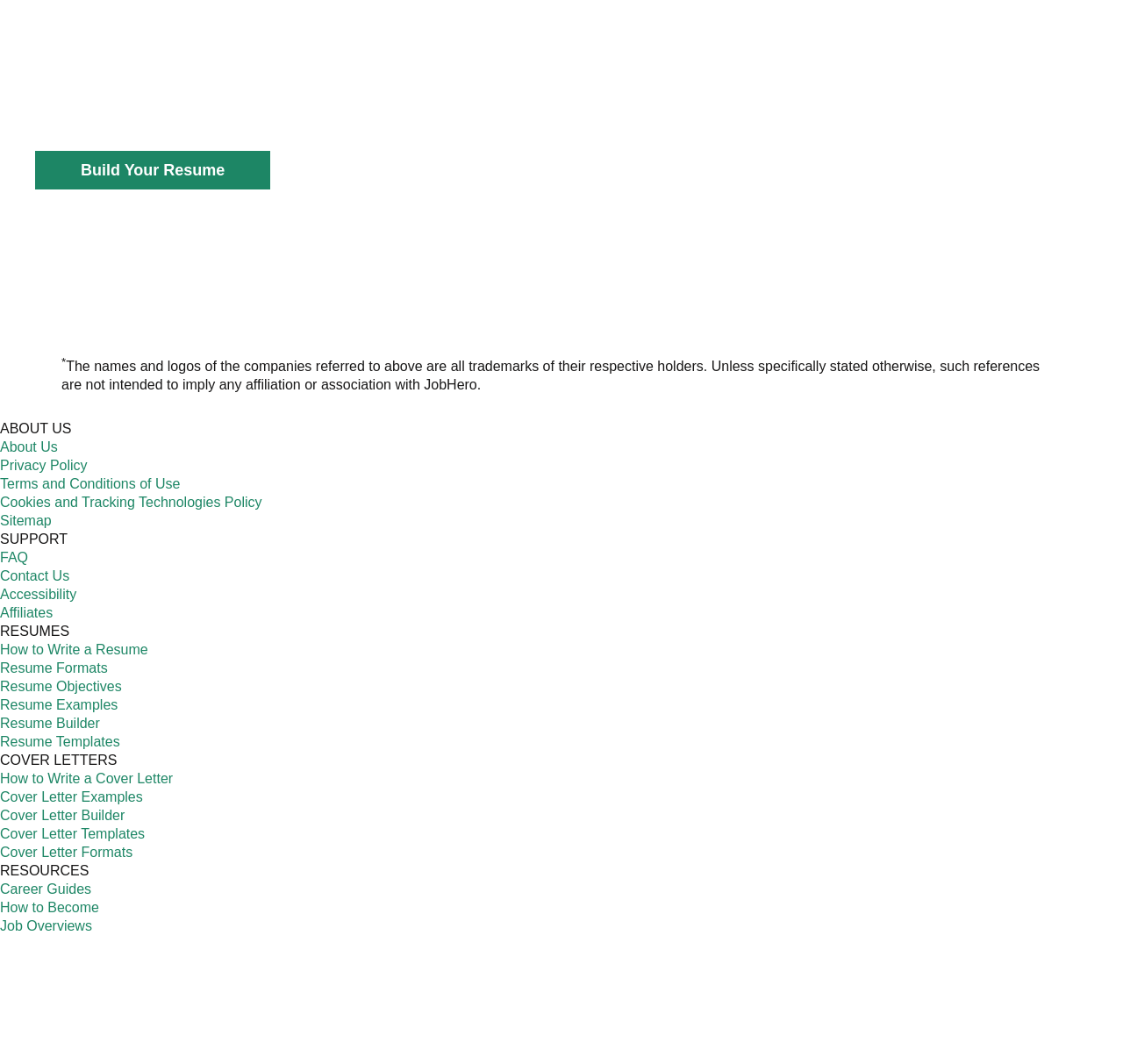Given the element description FAQ, predict the bounding box coordinates for the UI element in the webpage screenshot. The format should be (top-left x, top-left y, bottom-right x, bottom-right y), and the values should be between 0 and 1.

[0.0, 0.517, 0.025, 0.531]